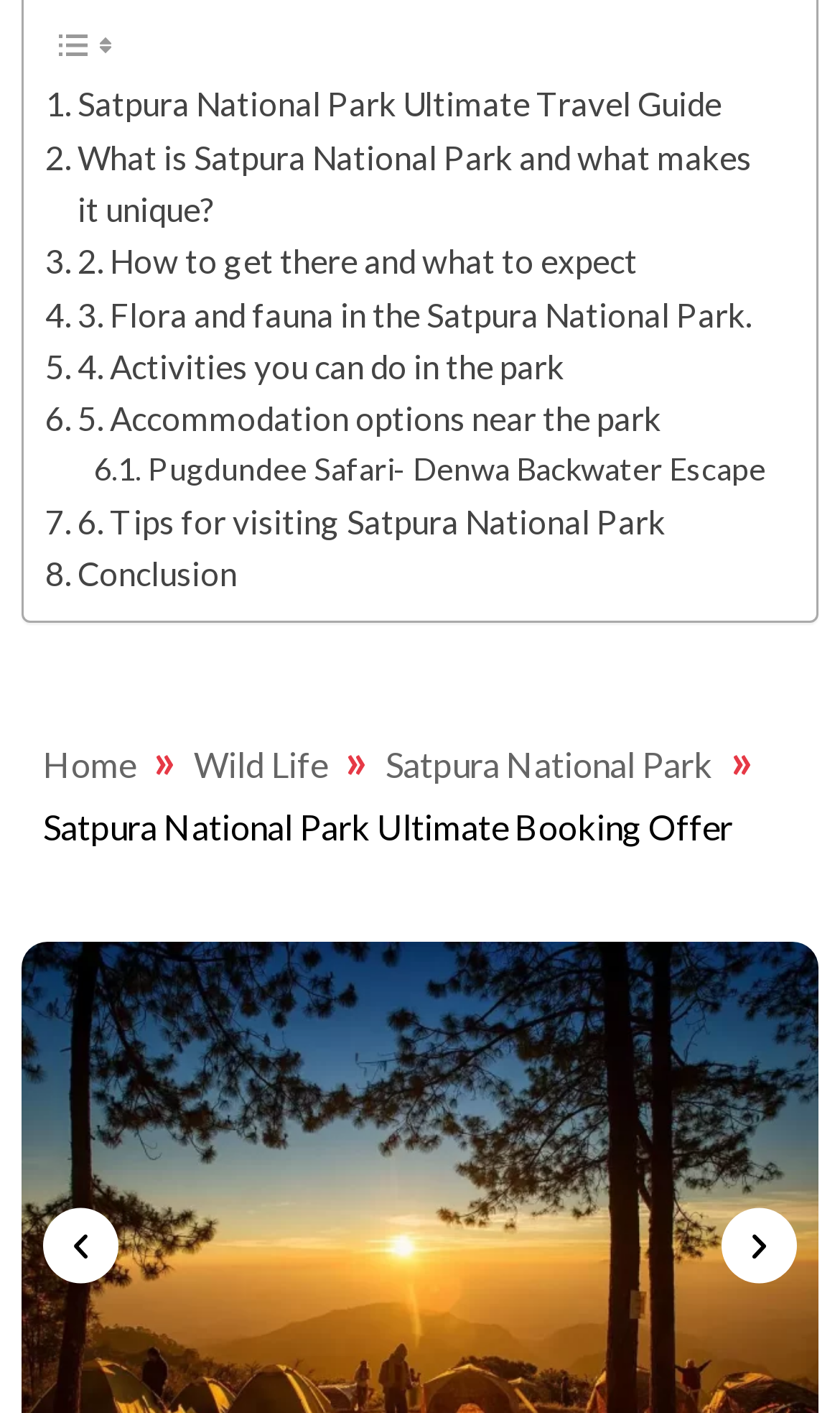From the element description: "Wild Life", extract the bounding box coordinates of the UI element. The coordinates should be expressed as four float numbers between 0 and 1, in the order [left, top, right, bottom].

[0.231, 0.526, 0.39, 0.555]